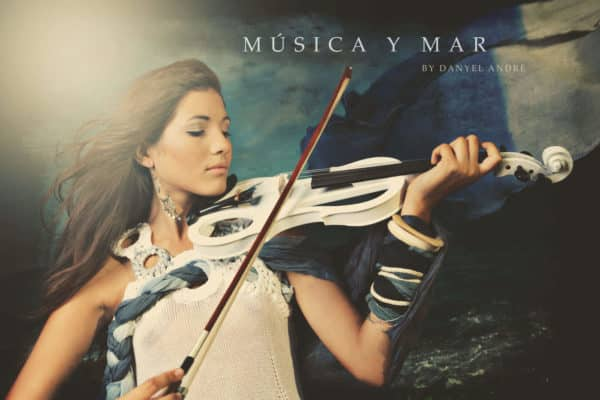Describe every aspect of the image in detail.

The image captures a striking moment from the artistic concept titled "Música y Mar," photographed by Danyel André. In this visually captivating scene, a young woman is depicted playing a violin, her expression conveying a deep engagement with the music. She is adorned with unique accessories that enhance her artistic persona, including a textured, intricately designed top that complements the color palette of her surroundings.

The backdrop features a dramatic seascape, with waves and a hint of dynamic movement, suggesting a connection between music and nature. The overall composition merges elements of elegance and artistry, embodying the essence of musical expression intertwined with the vastness of the ocean. The title, positioned at the top of the image, elegantly frames the scene, reinforcing the theme of creativity and emotion conveyed through the art of music.